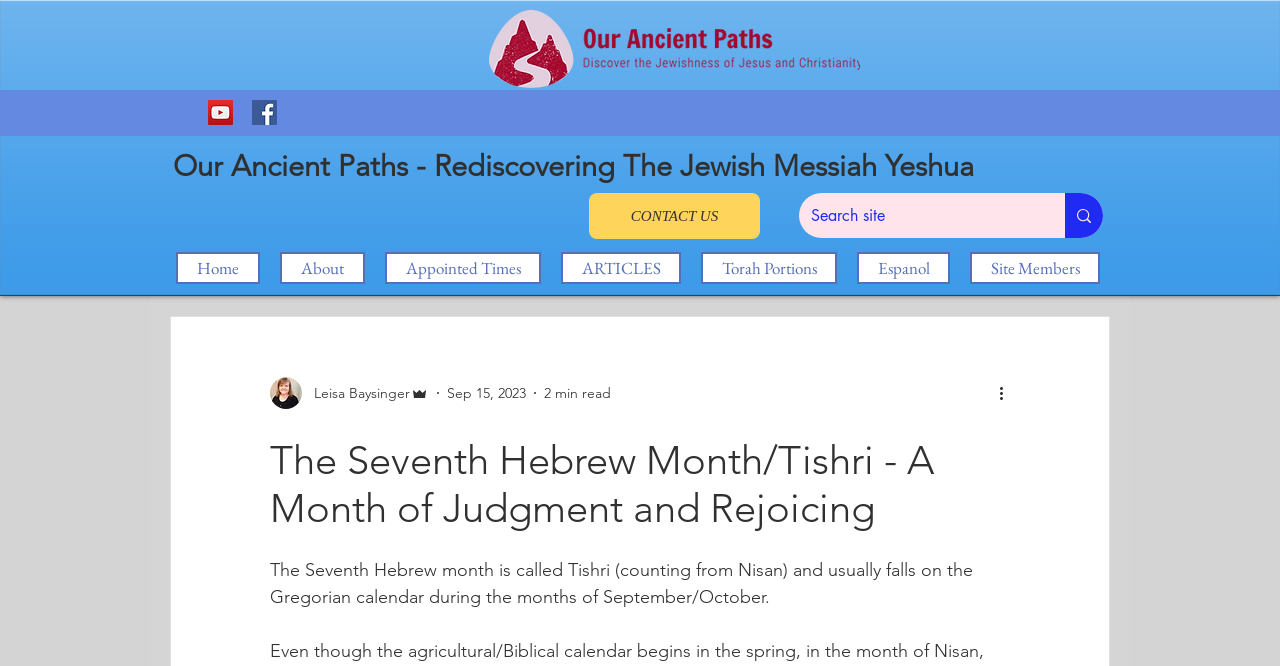Find the bounding box coordinates of the clickable area that will achieve the following instruction: "View current issue".

None